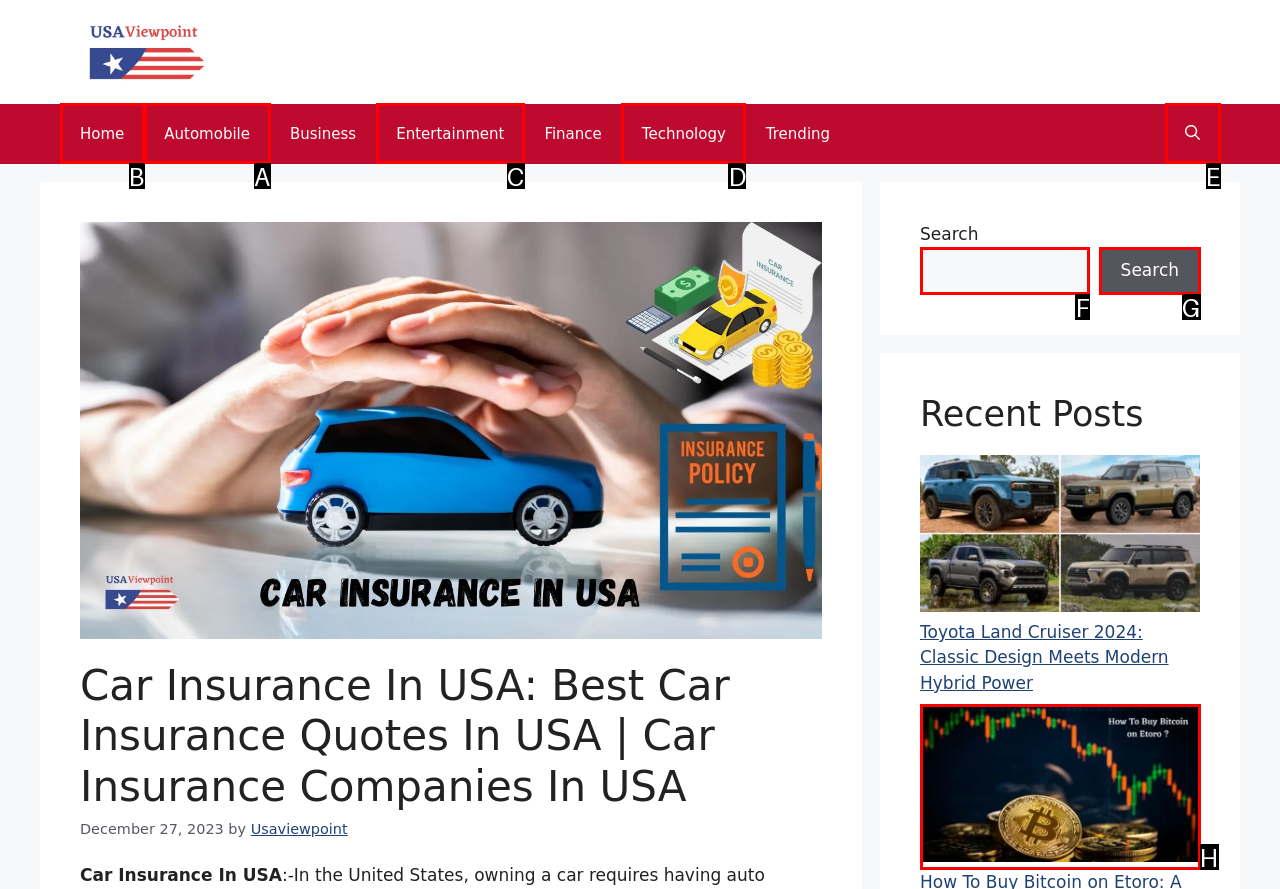Identify the correct UI element to click for the following task: Visit the 'Automobile' page Choose the option's letter based on the given choices.

A